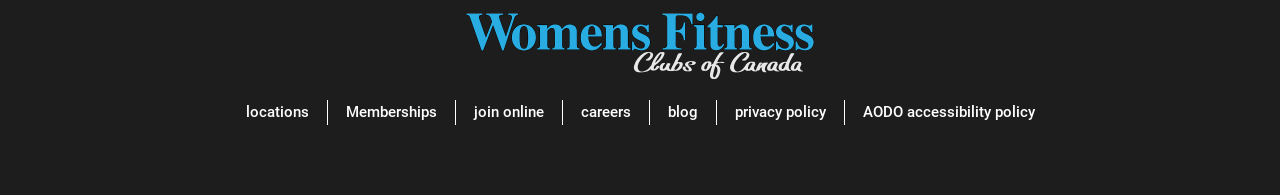How many links are there in the navigation menu?
Refer to the image and respond with a one-word or short-phrase answer.

7